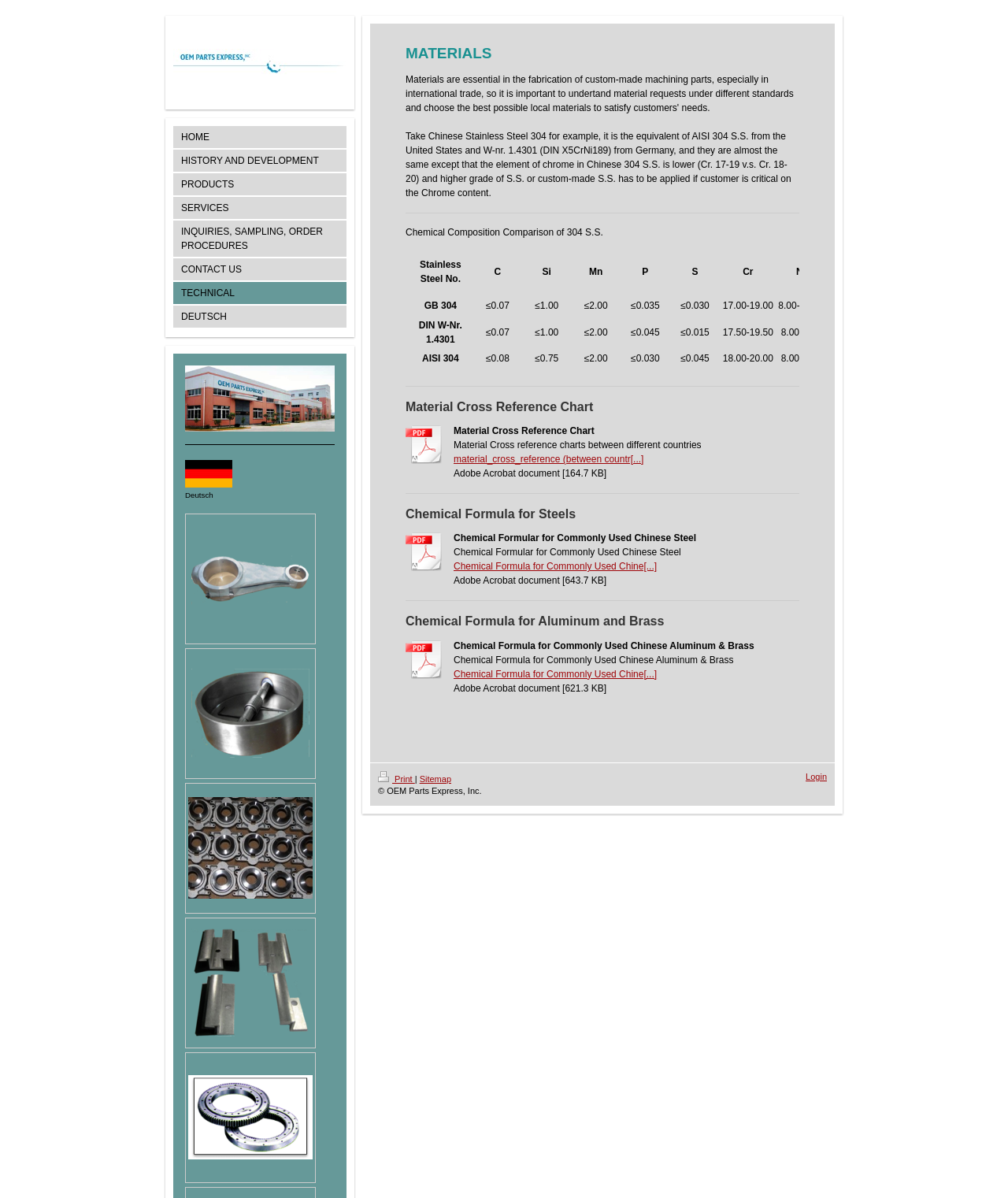Identify the bounding box coordinates of the area you need to click to perform the following instruction: "Click PRODUCTS".

[0.172, 0.145, 0.344, 0.164]